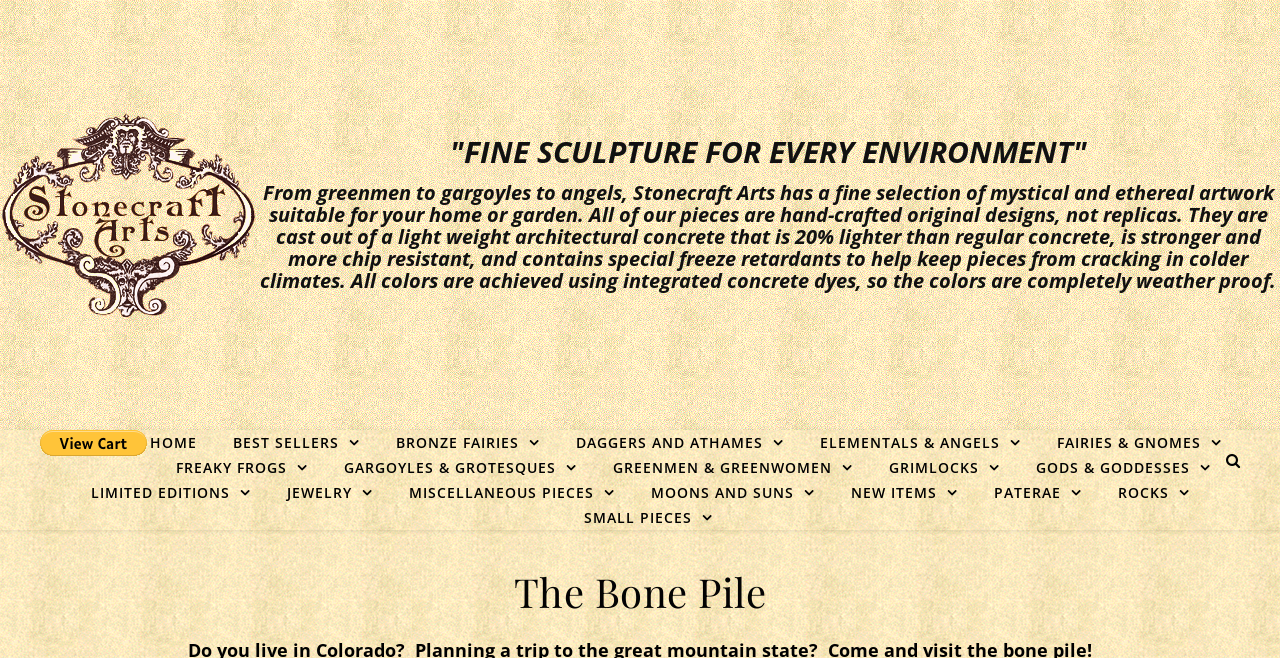Please identify the bounding box coordinates of the clickable area that will allow you to execute the instruction: "Browse 'BRONZE FAIRIES' category".

[0.296, 0.653, 0.434, 0.691]